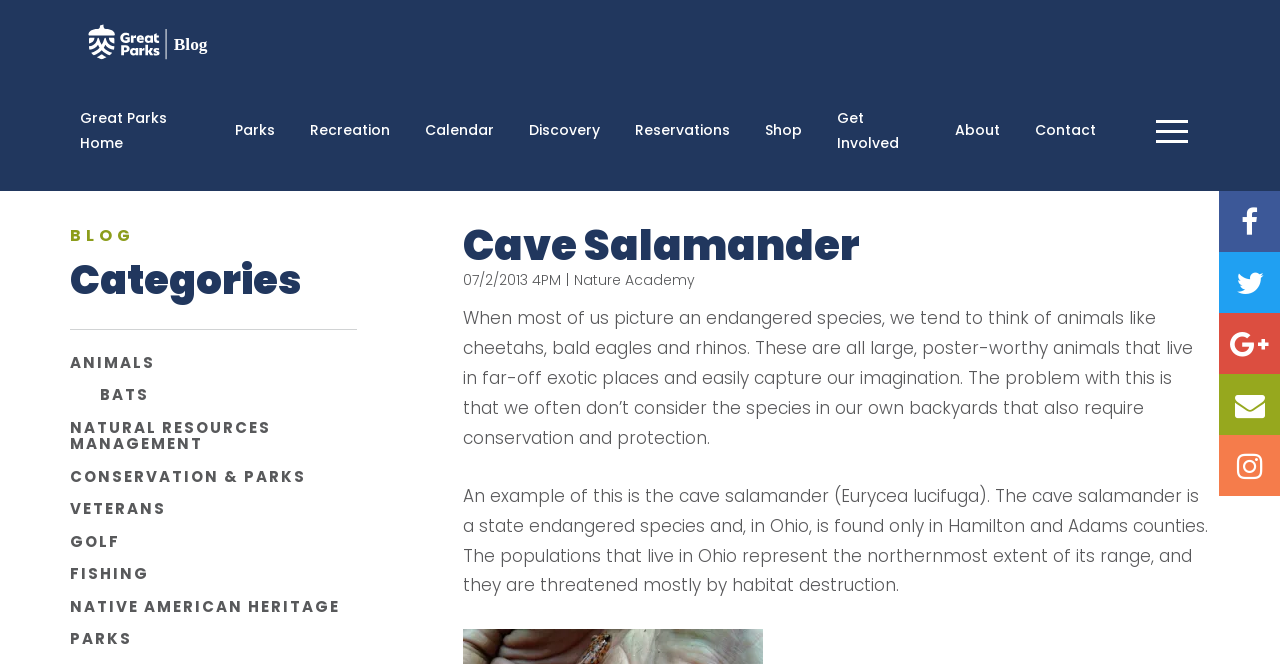Describe all the significant parts and information present on the webpage.

This webpage is about the Cave Salamander, a state-endangered species found in Hamilton and Adams counties in Ohio. At the top left corner, there is a logo of "Great Parks of Hamilton County Blog" with a link to the blog's homepage. Below the logo, there is a navigation menu with links to various sections such as "Parks", "Recreation", "Calendar", and "Shop".

The main content of the webpage is divided into two sections. On the left side, there is a heading "Cave Salamander" followed by a paragraph of text that describes the species and its habitat. Below the text, there is a link to "Nature Academy" and a timestamp indicating when the article was published.

On the right side, there is a section with a heading "BLOG Categories" that lists various categories such as "ANIMALS", "BATS", "NATURAL RESOURCES MANAGEMENT", and "CONSERVATION & PARKS". Each category has a link to related articles.

At the bottom of the webpage, there are five social media links aligned horizontally.